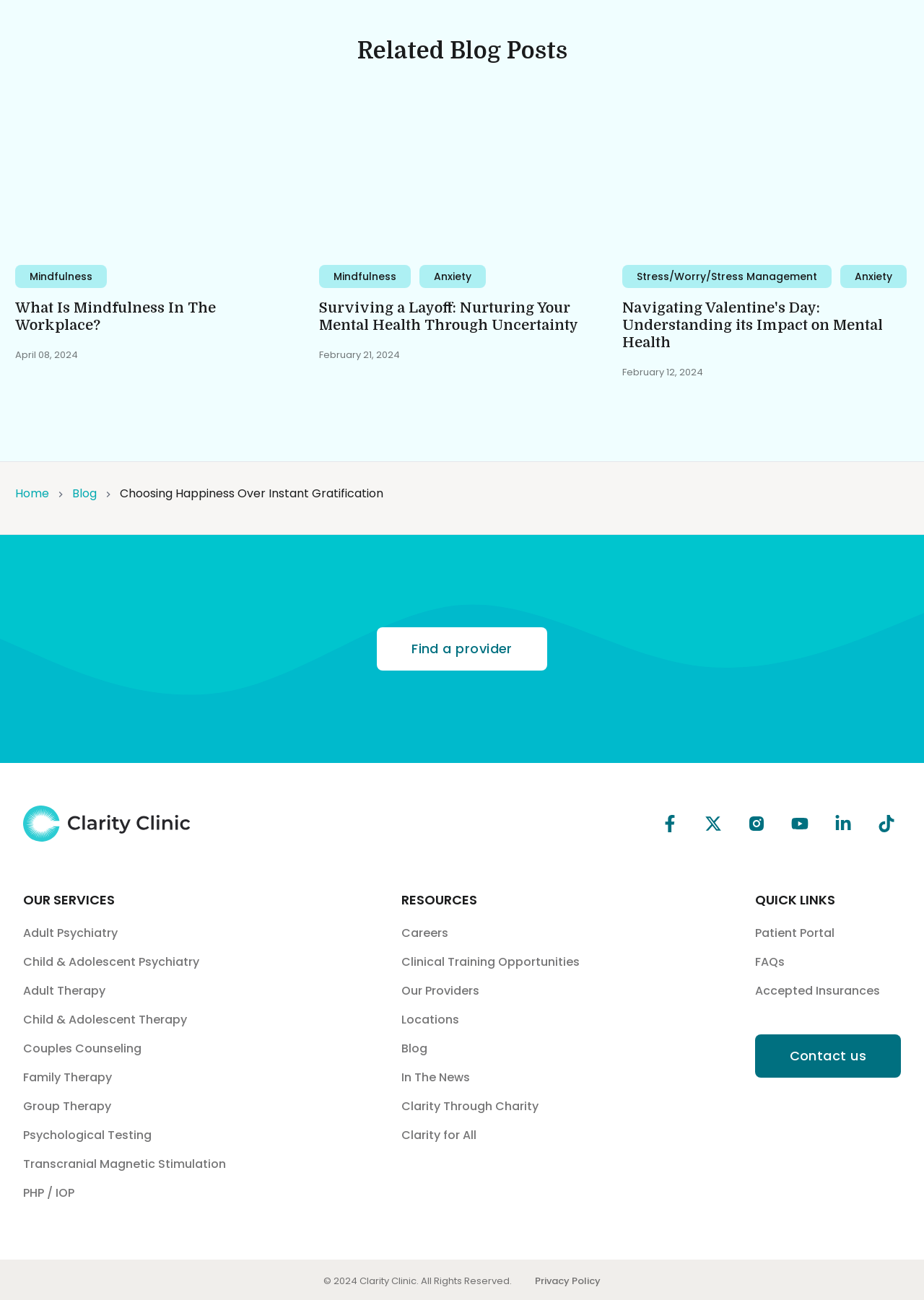Give a one-word or one-phrase response to the question: 
How can I find a provider?

Click on 'Find a provider'